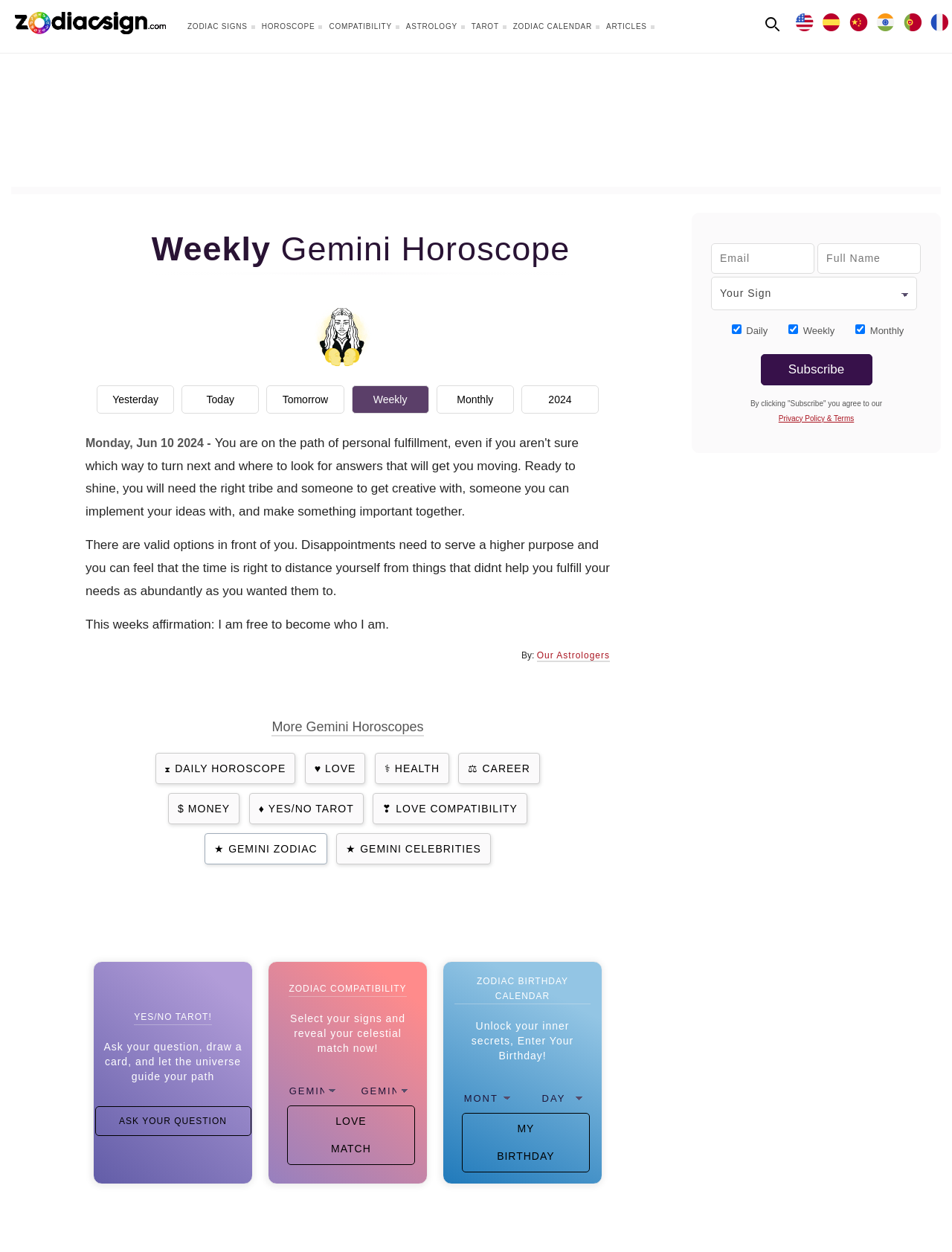What is the default subscription frequency?
Ensure your answer is thorough and detailed.

The default subscription frequency is daily, weekly, and monthly because the checkboxes for 'Daily', 'Weekly', and 'Monthly' are all checked by default.